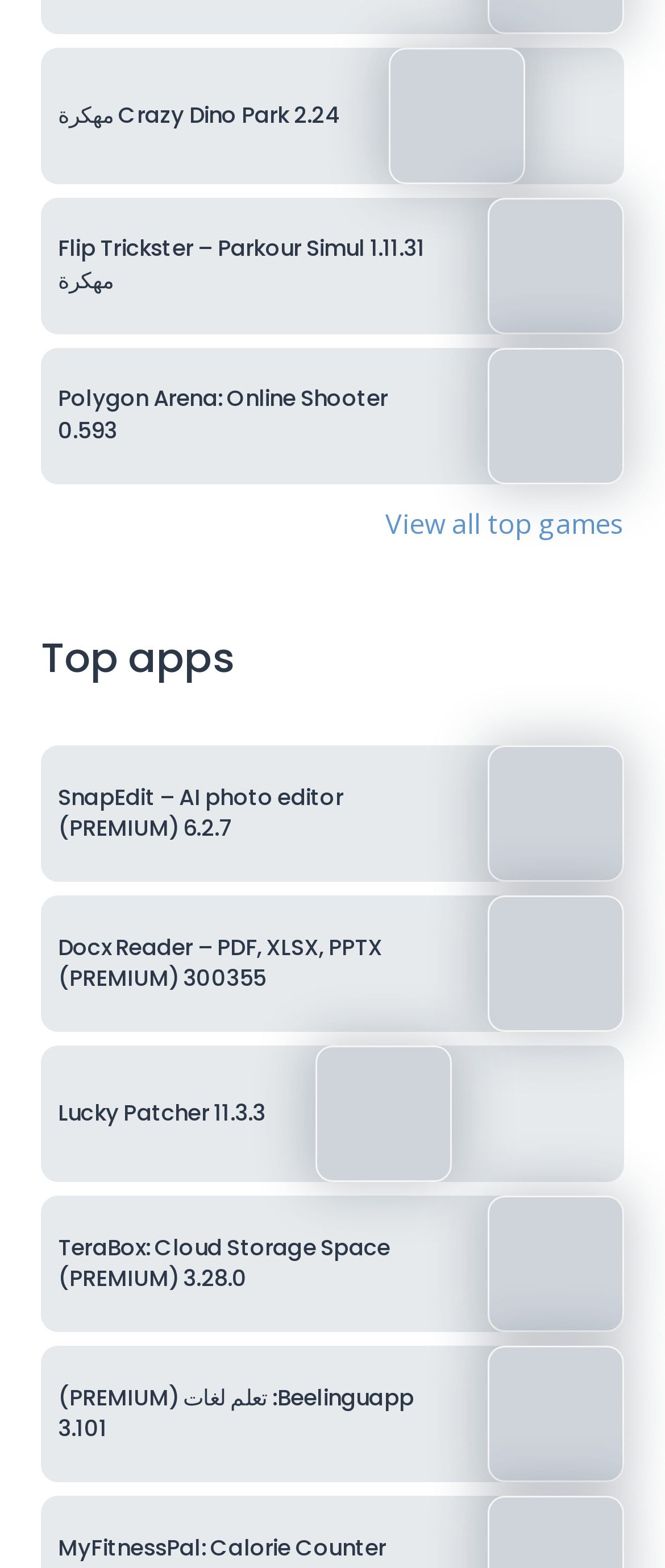Please mark the bounding box coordinates of the area that should be clicked to carry out the instruction: "View all top games".

[0.579, 0.322, 0.938, 0.346]